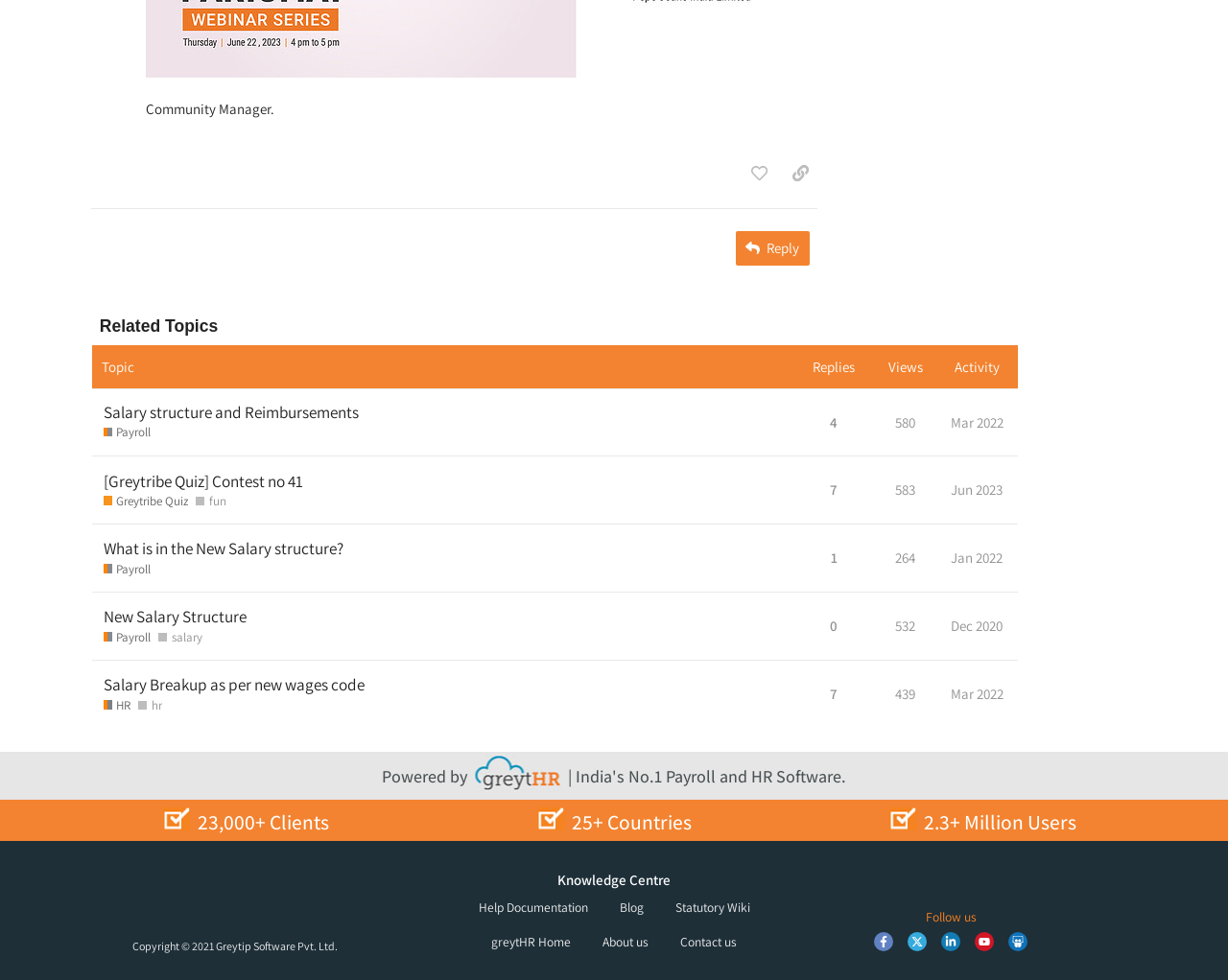Identify the bounding box coordinates of the region that needs to be clicked to carry out this instruction: "Like this post". Provide these coordinates as four float numbers ranging from 0 to 1, i.e., [left, top, right, bottom].

[0.604, 0.16, 0.633, 0.193]